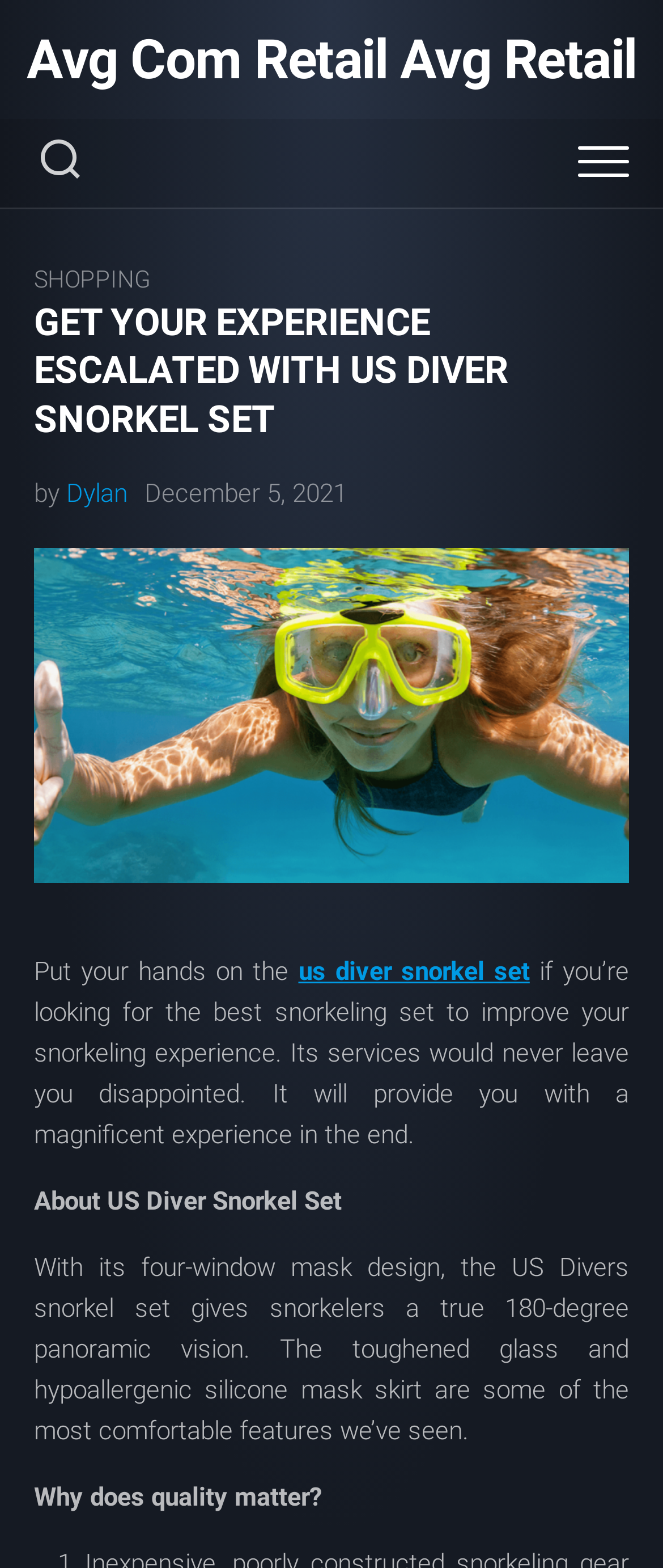Who wrote the article?
Refer to the image and provide a thorough answer to the question.

I found the answer by looking at the text below the main heading, which mentions 'by Dylan' as the author of the article.